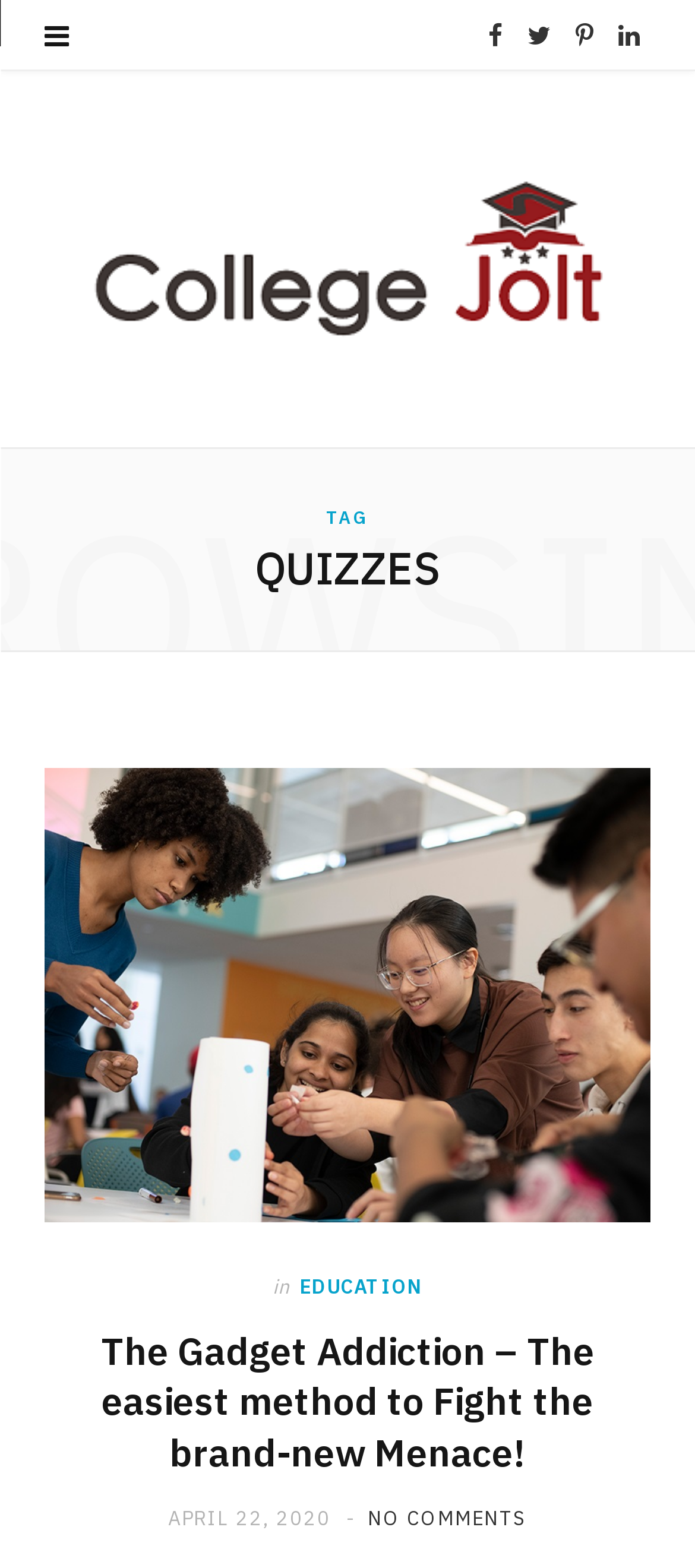What is the title of the first quiz?
Using the image, provide a concise answer in one word or a short phrase.

The Gadget Addiction – The easiest method to Fight the brand new Menace!